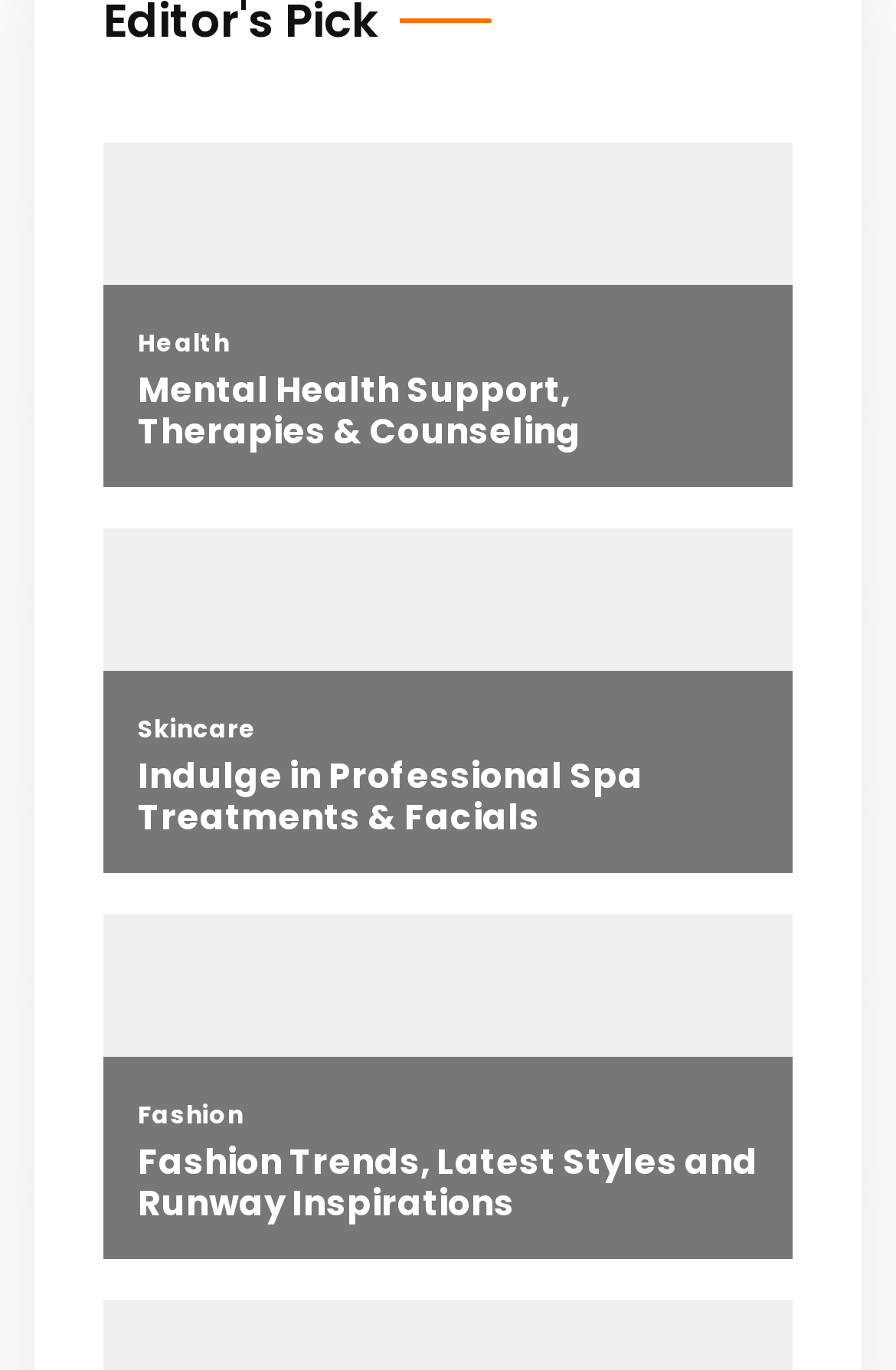How many categories are listed on the webpage?
Please answer the question with a detailed response using the information from the screenshot.

There are three main categories listed on the webpage, which are 'Mental Health Support, Therapies & Counseling', 'Indulge in Professional Spa Treatments & Facials', and 'Fashion Trends, Latest Styles and Runway Inspirations'.